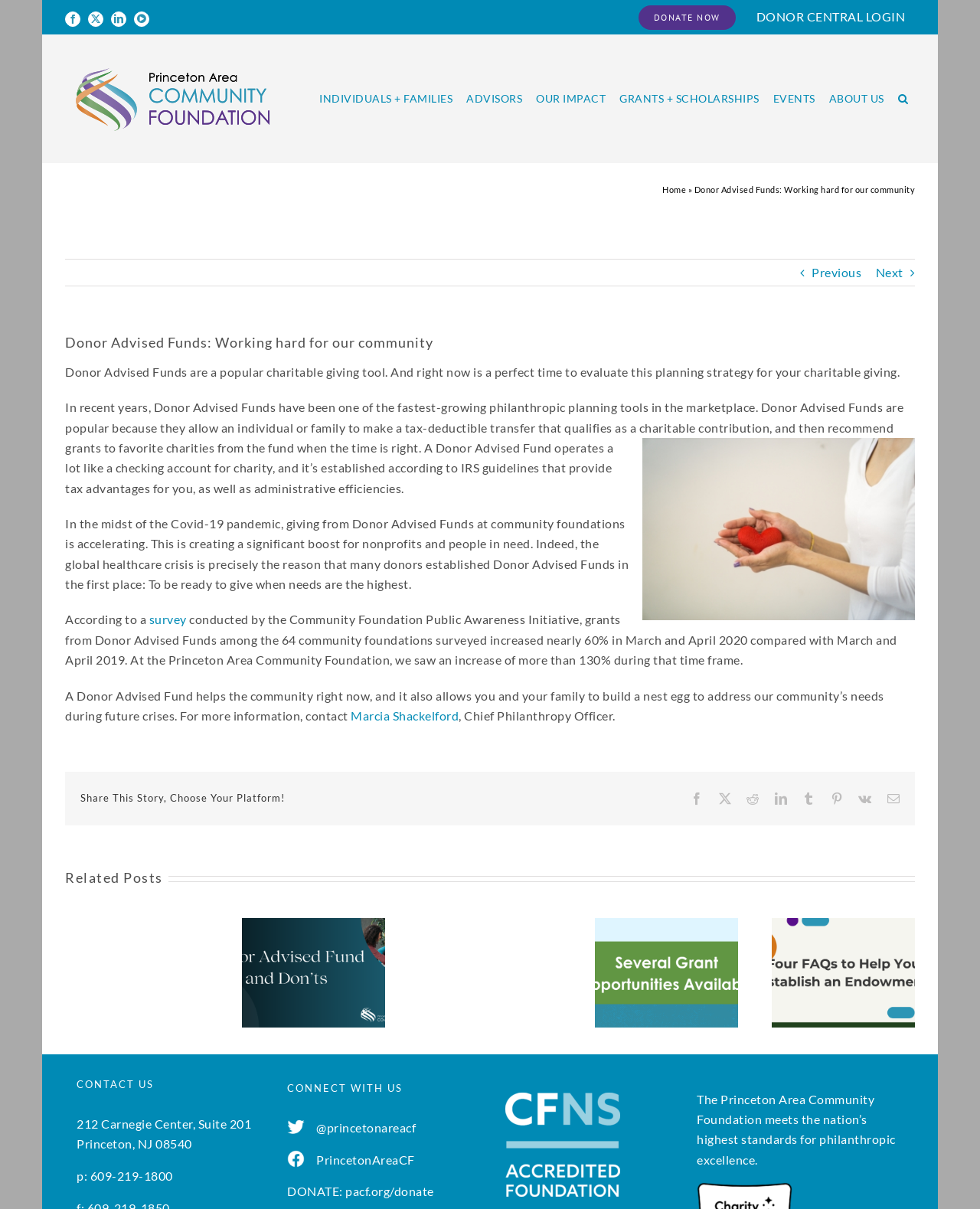Identify the bounding box coordinates of the area you need to click to perform the following instruction: "Change the language to English".

None